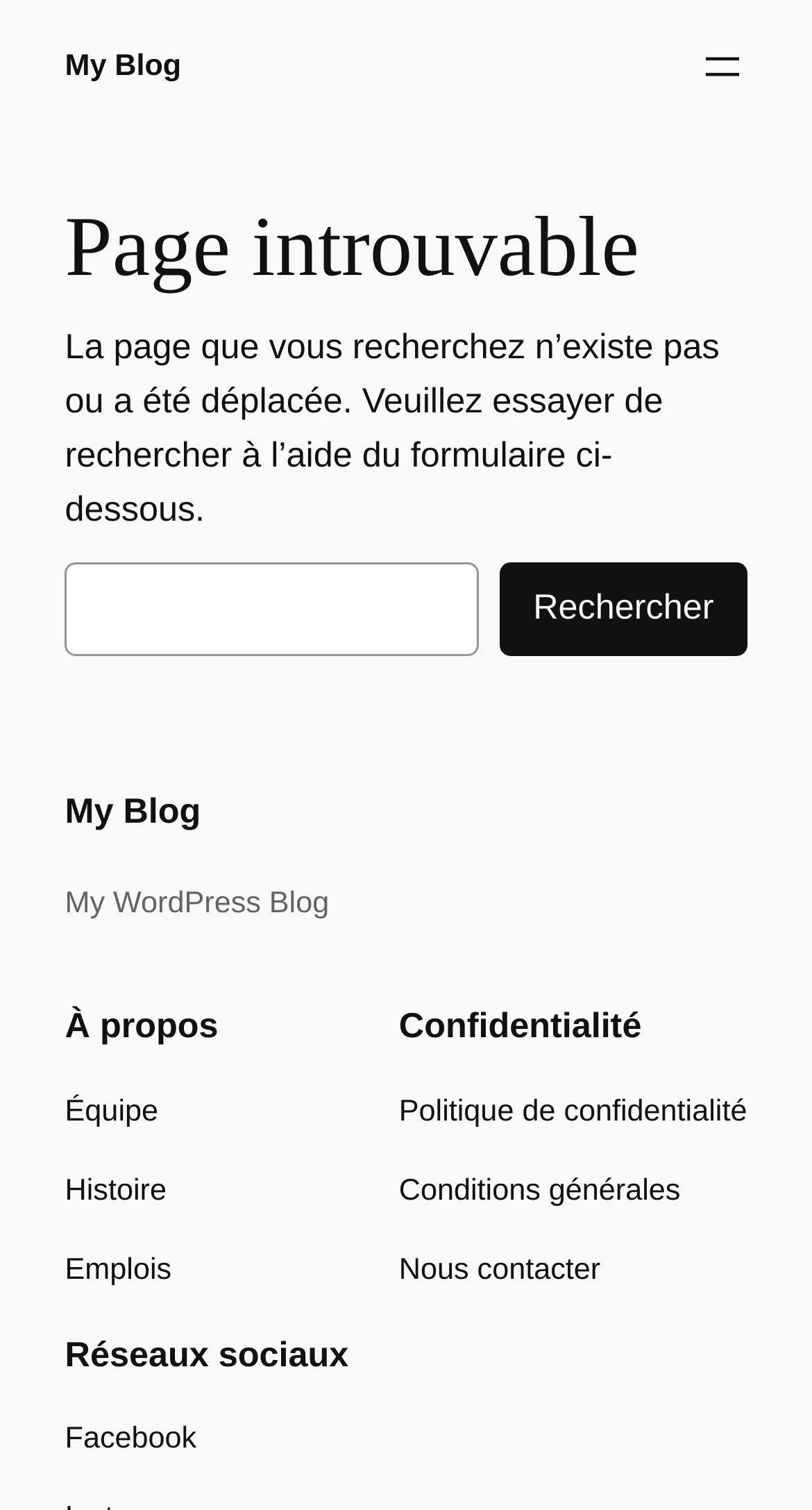Can you provide the bounding box coordinates for the element that should be clicked to implement the instruction: "Check Facebook page"?

[0.08, 0.938, 0.242, 0.969]